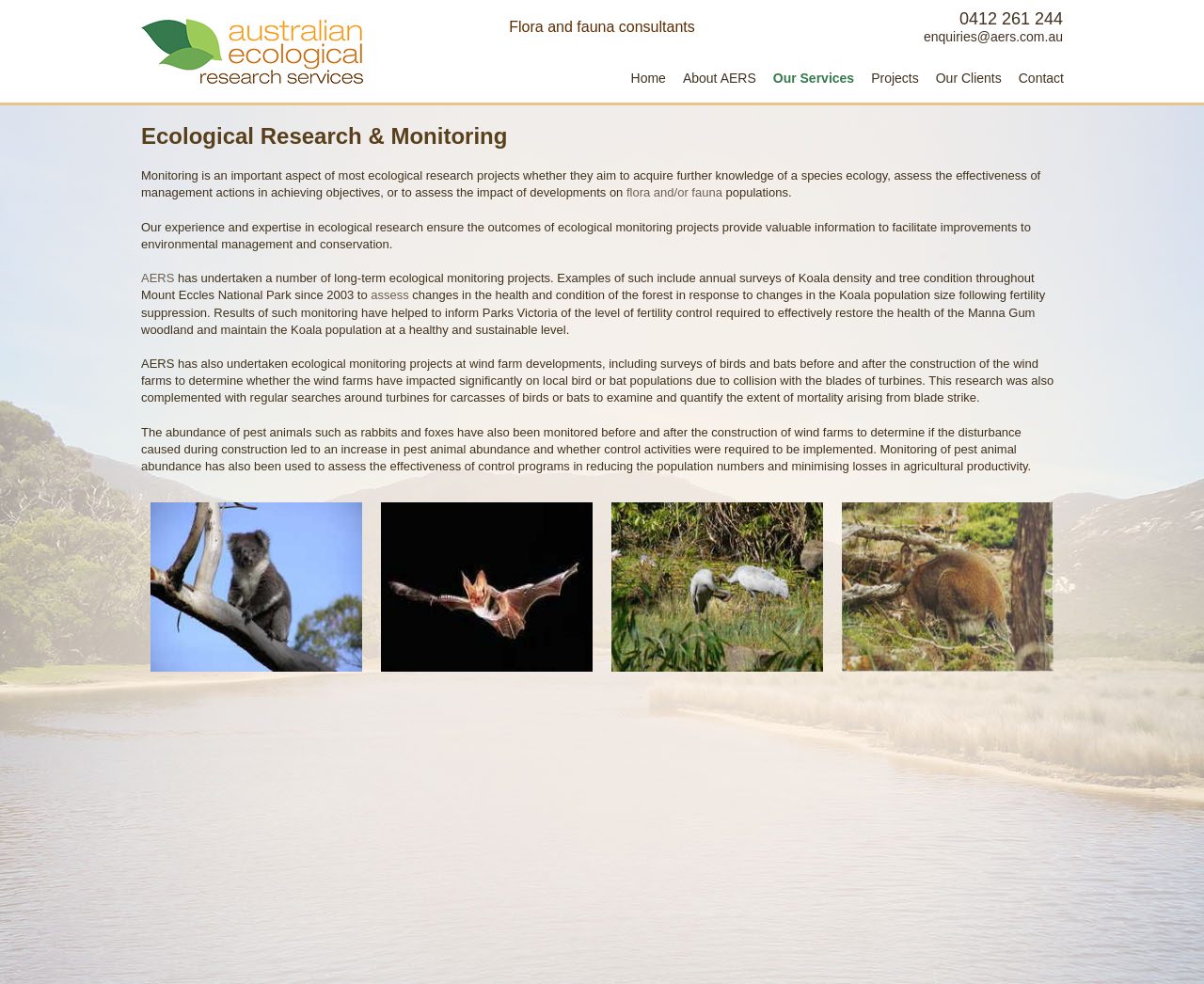What is the purpose of ecological monitoring projects?
Utilize the image to construct a detailed and well-explained answer.

By reading the StaticText elements on the webpage, I found that ecological monitoring projects aim to acquire further knowledge of a species' ecology, assess the effectiveness of management actions, and assess the impact of developments on flora and/or fauna populations.